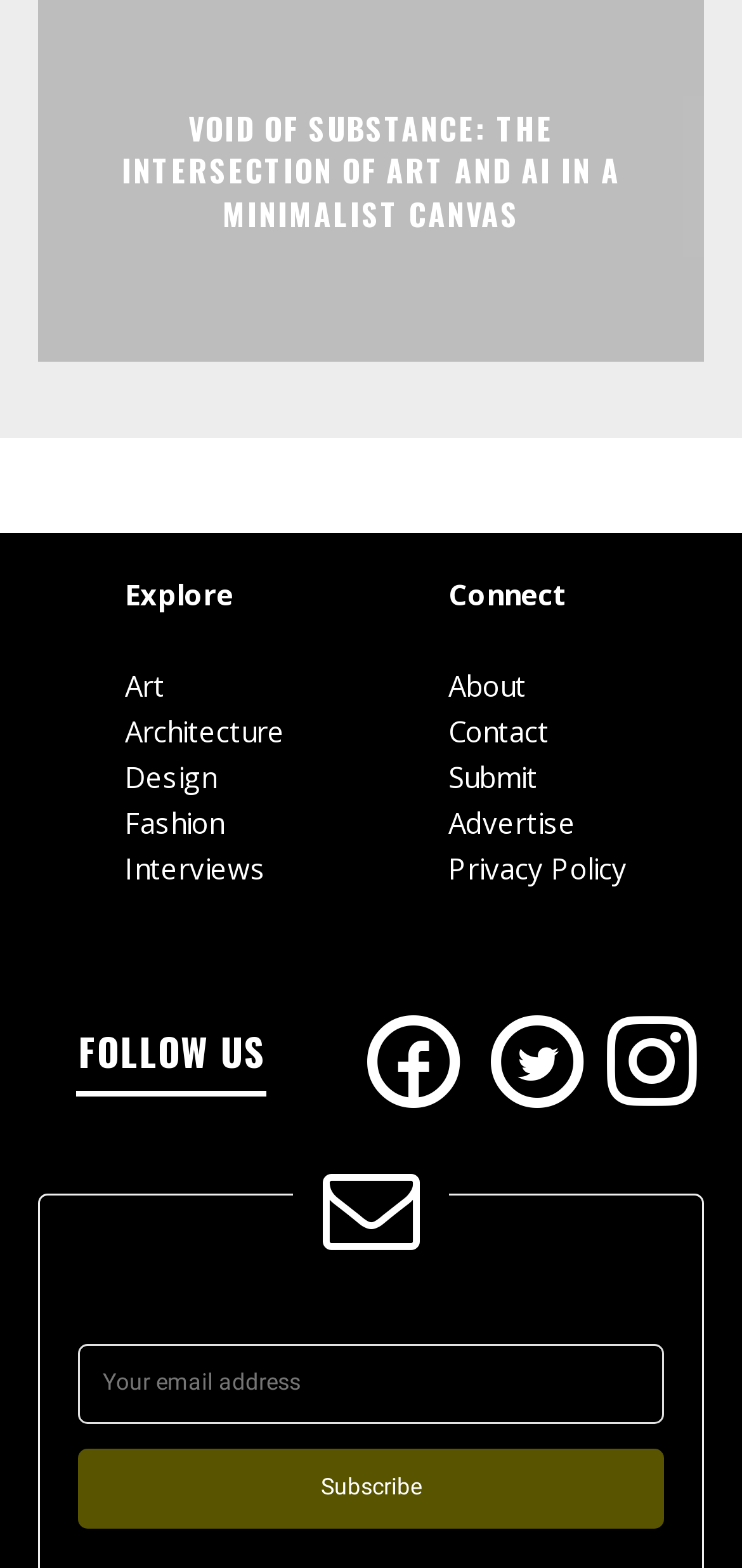Find the bounding box coordinates for the element that must be clicked to complete the instruction: "Support the website by clicking on the 'SUPPORT US' link". The coordinates should be four float numbers between 0 and 1, indicated as [left, top, right, bottom].

None